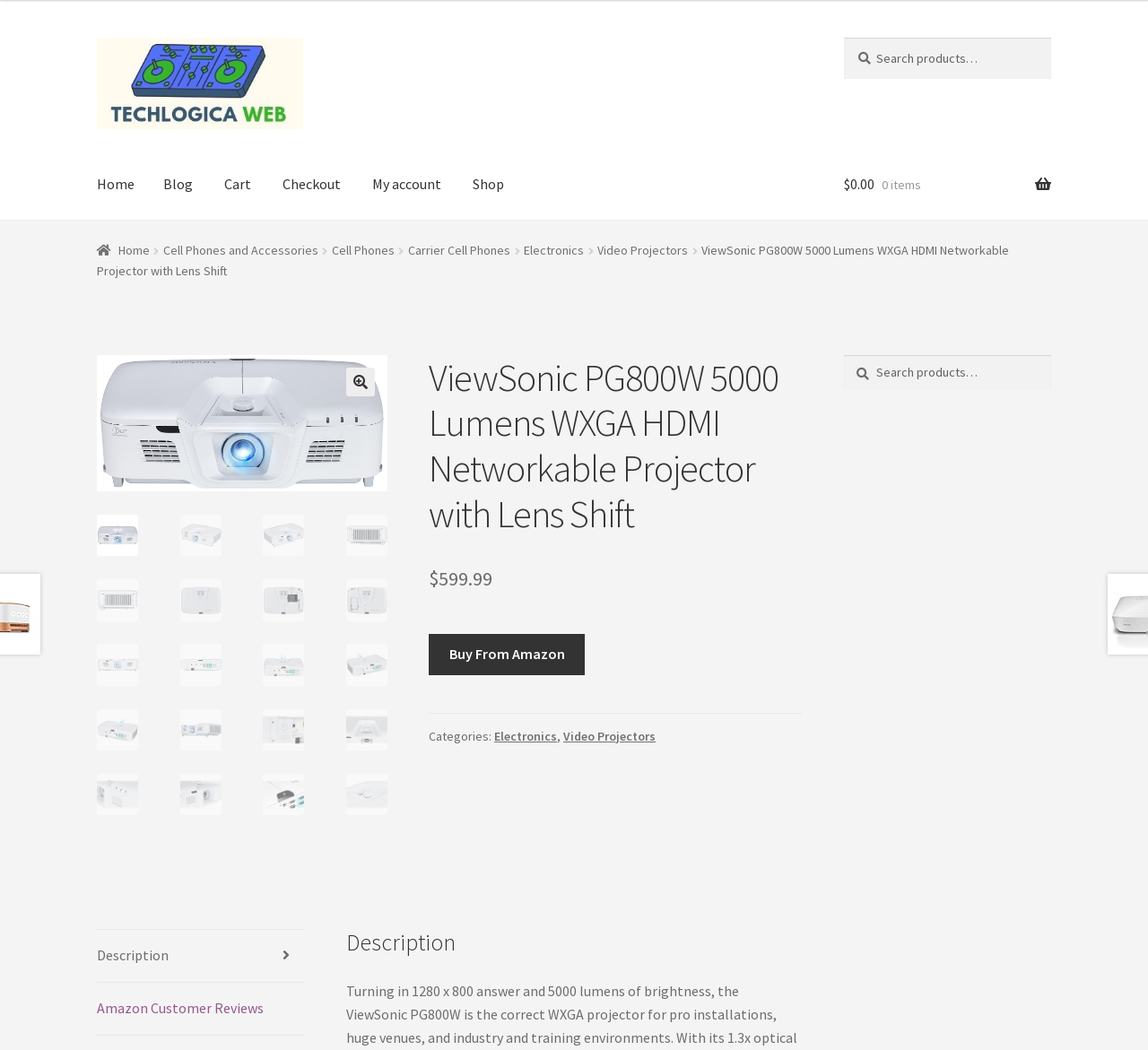Please find and report the primary heading text from the webpage.

ViewSonic PG800W 5000 Lumens WXGA HDMI Networkable Projector with Lens Shift